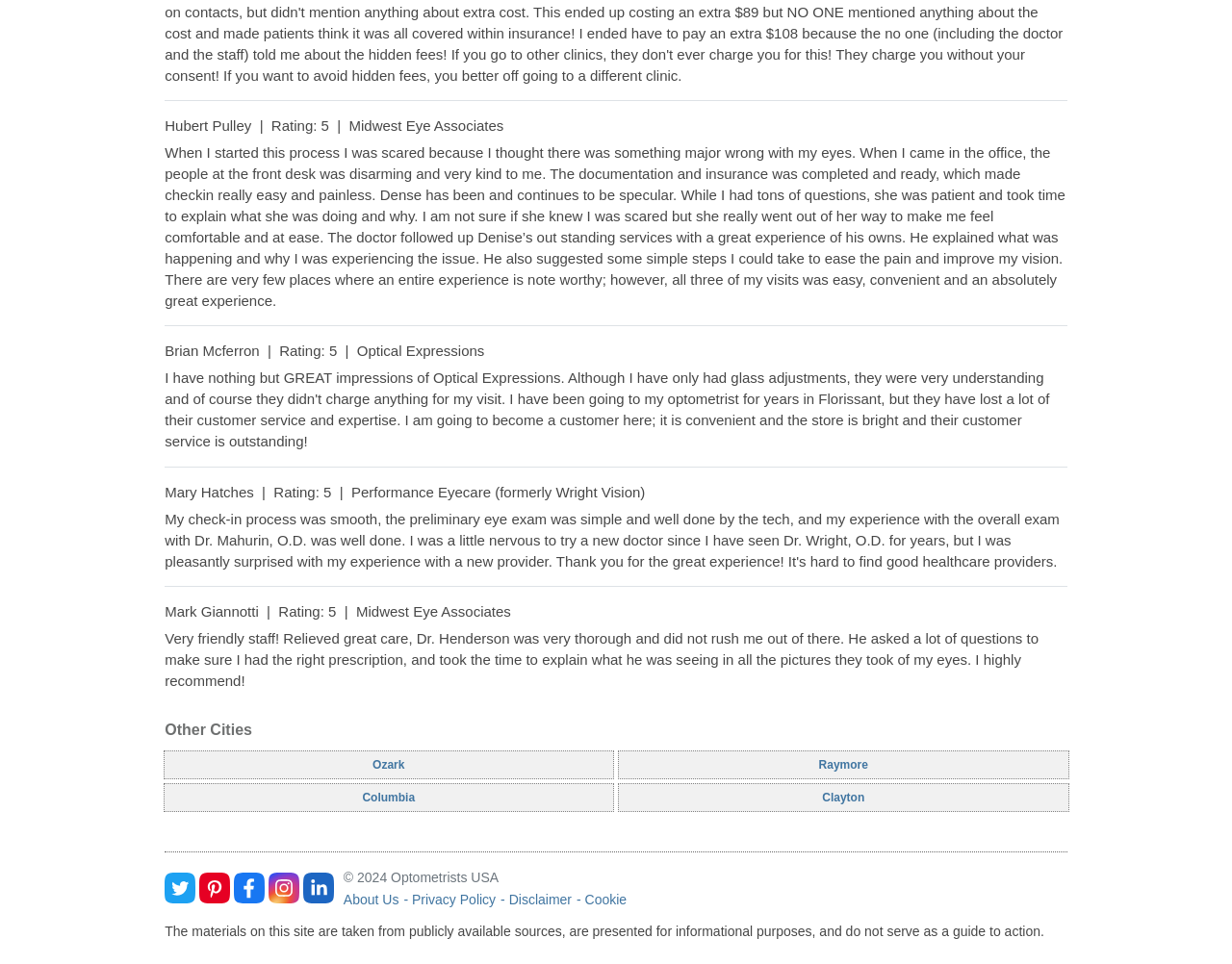Please identify the bounding box coordinates of the element's region that should be clicked to execute the following instruction: "Click on the link to Clayton". The bounding box coordinates must be four float numbers between 0 and 1, i.e., [left, top, right, bottom].

[0.502, 0.813, 0.868, 0.843]